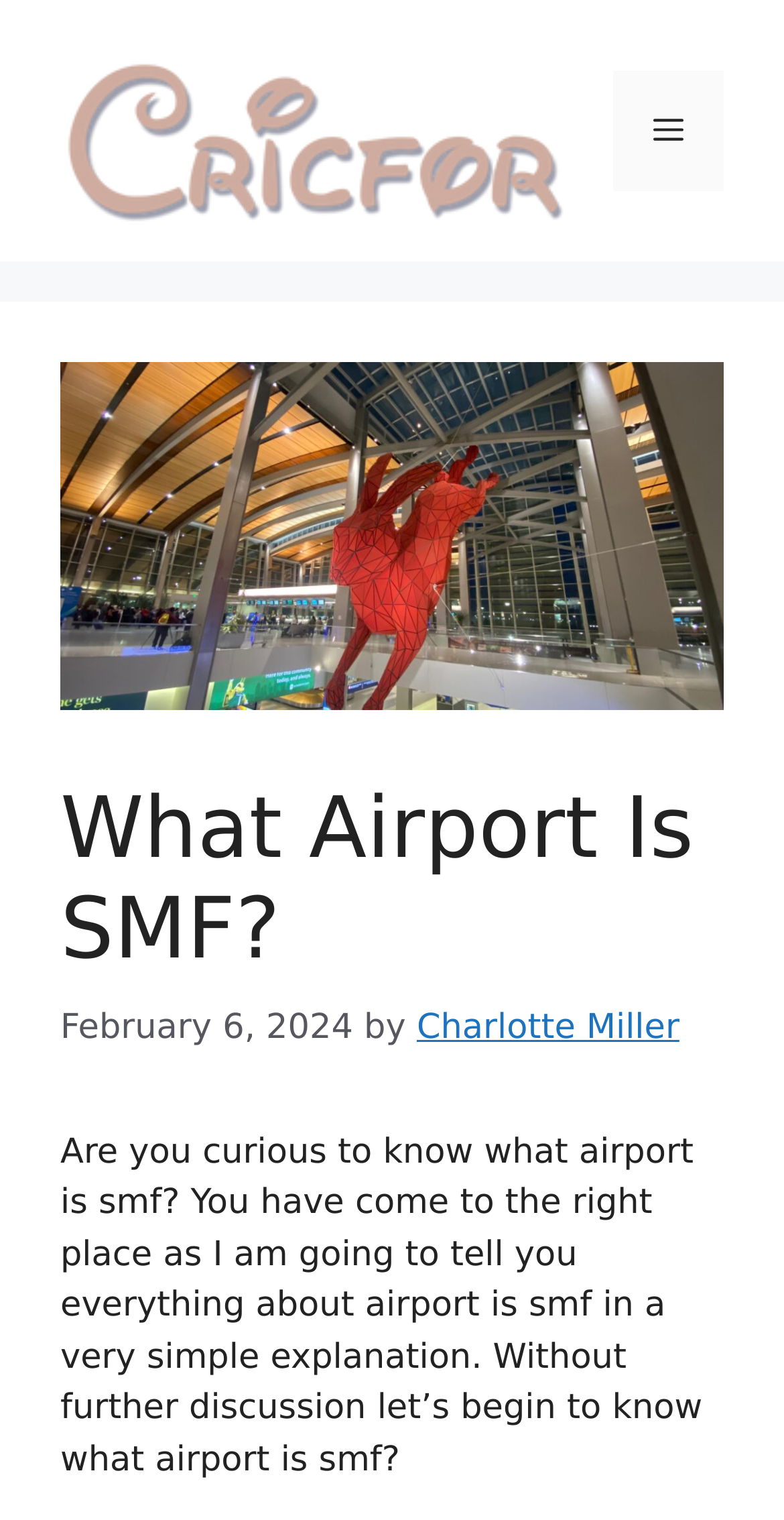Please provide a comprehensive answer to the question based on the screenshot: What is the website's name?

I found the website's name by looking at the banner element at the top of the page, which contains the link 'CricFor'.